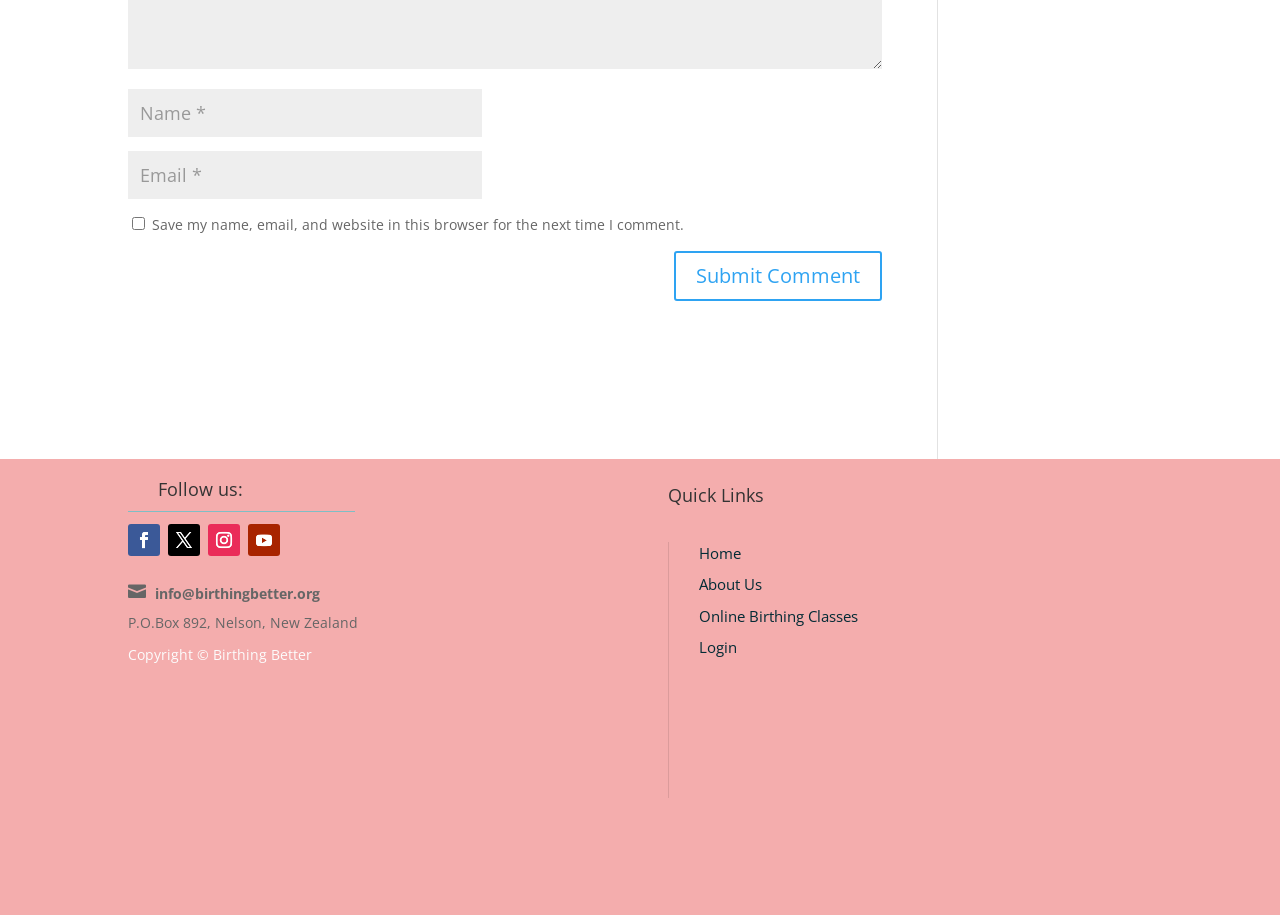Identify the coordinates of the bounding box for the element that must be clicked to accomplish the instruction: "Follow us on Facebook".

[0.1, 0.573, 0.125, 0.608]